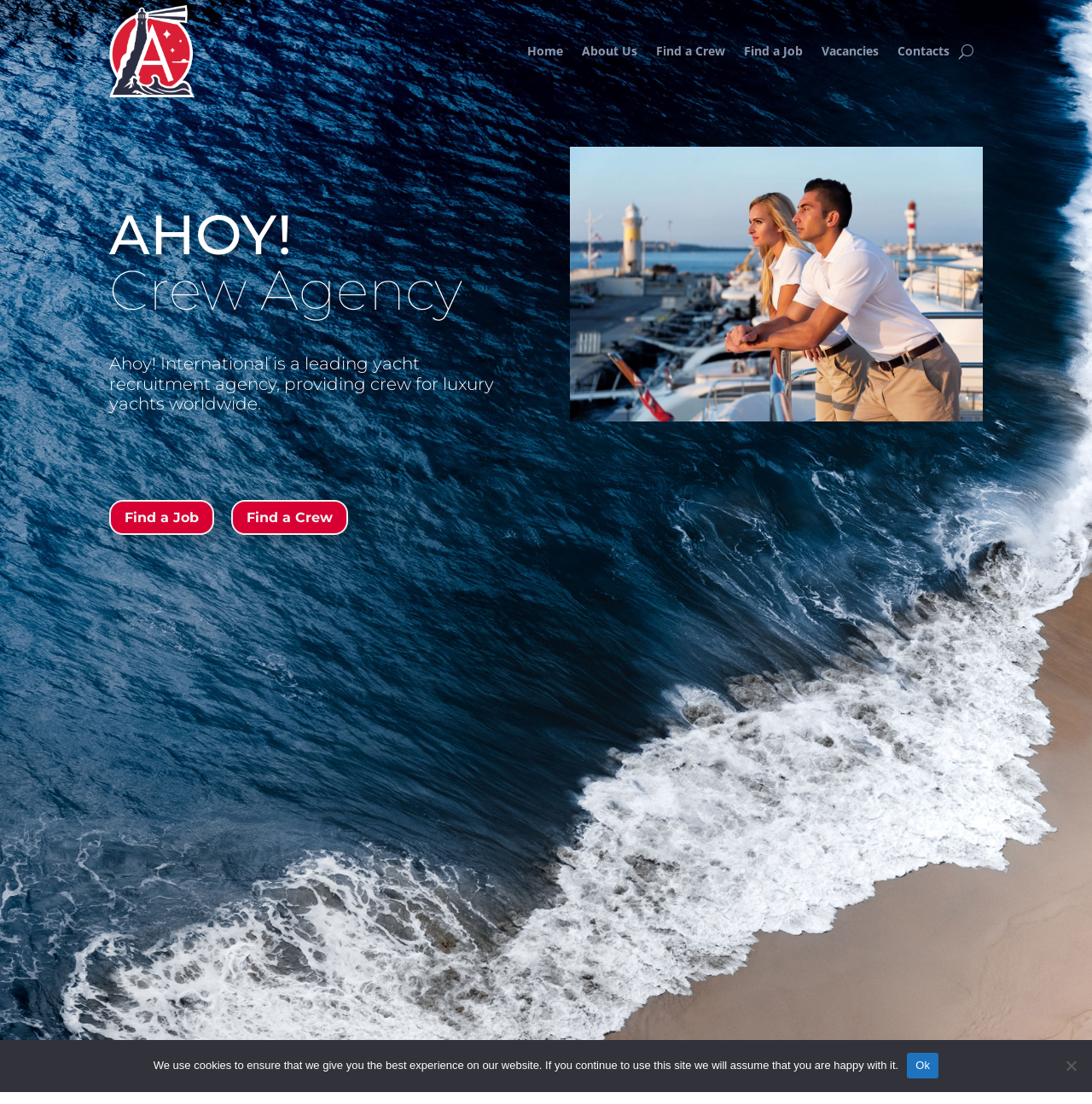Answer the question in a single word or phrase:
What is the purpose of the button with the 'U' text?

Unknown